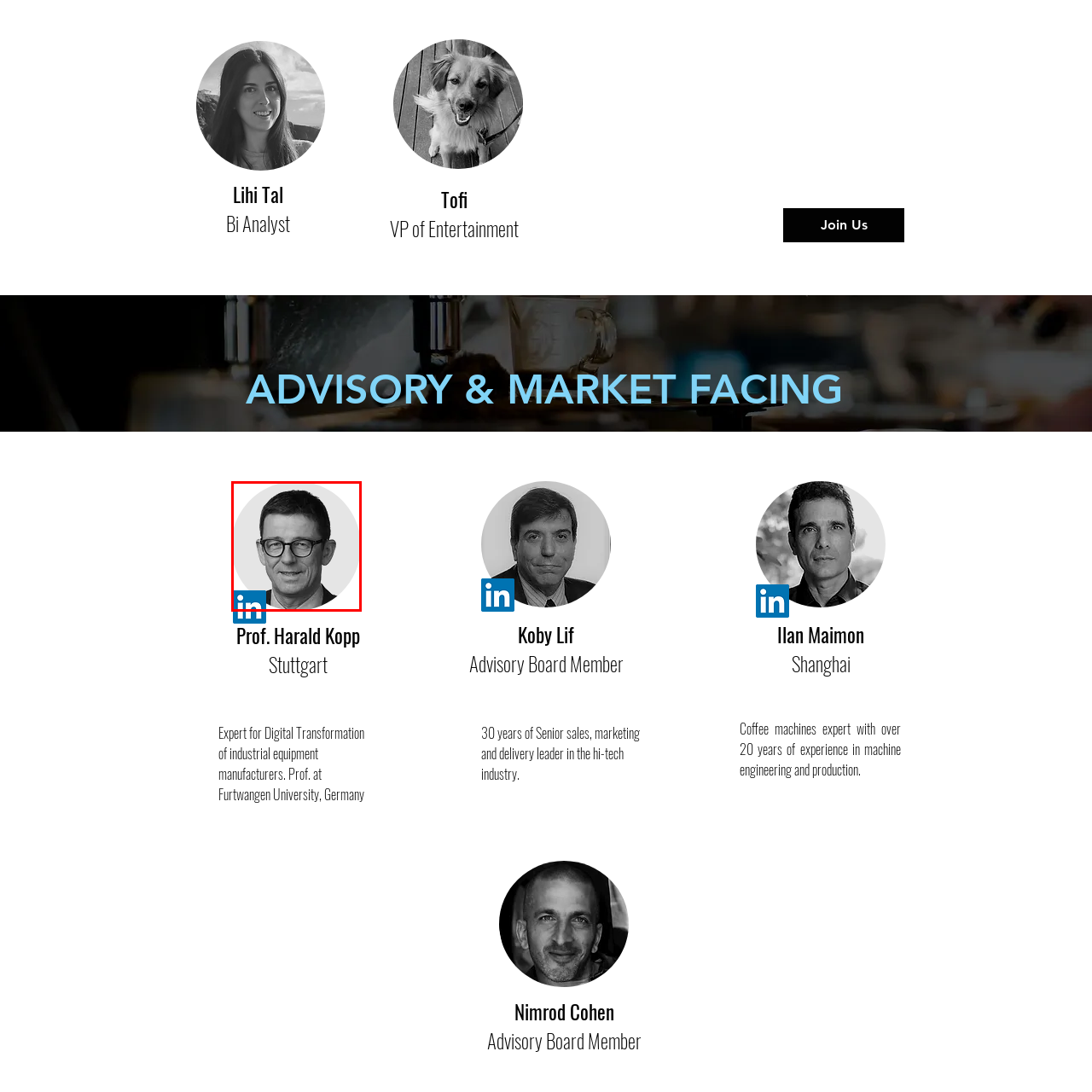What is the tone of the individual's expression? Please look at the image within the red bounding box and provide a one-word or short-phrase answer based on what you see.

Serious yet approachable